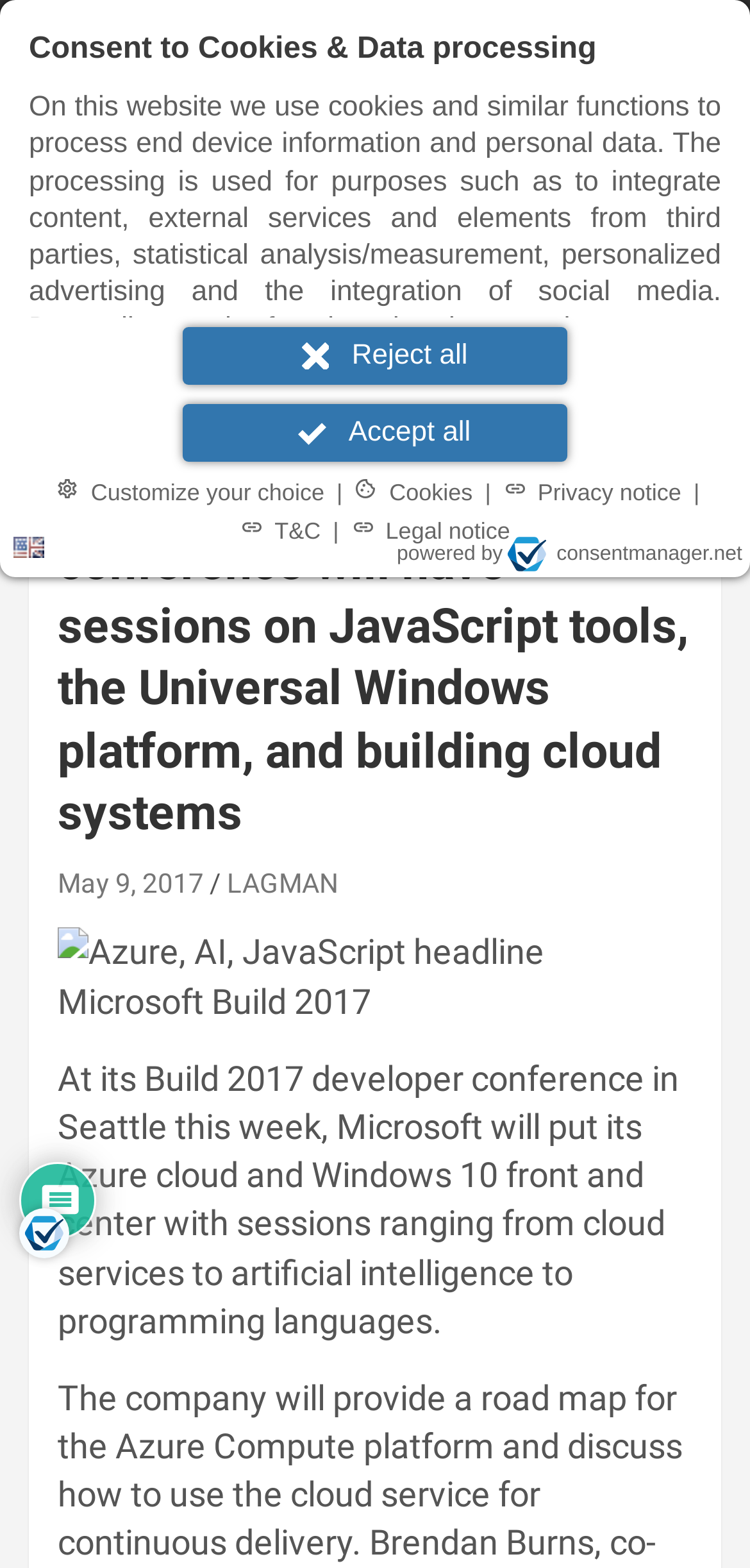Determine the bounding box coordinates for the region that must be clicked to execute the following instruction: "Click the Responsive Menu button".

[0.854, 0.0, 0.962, 0.042]